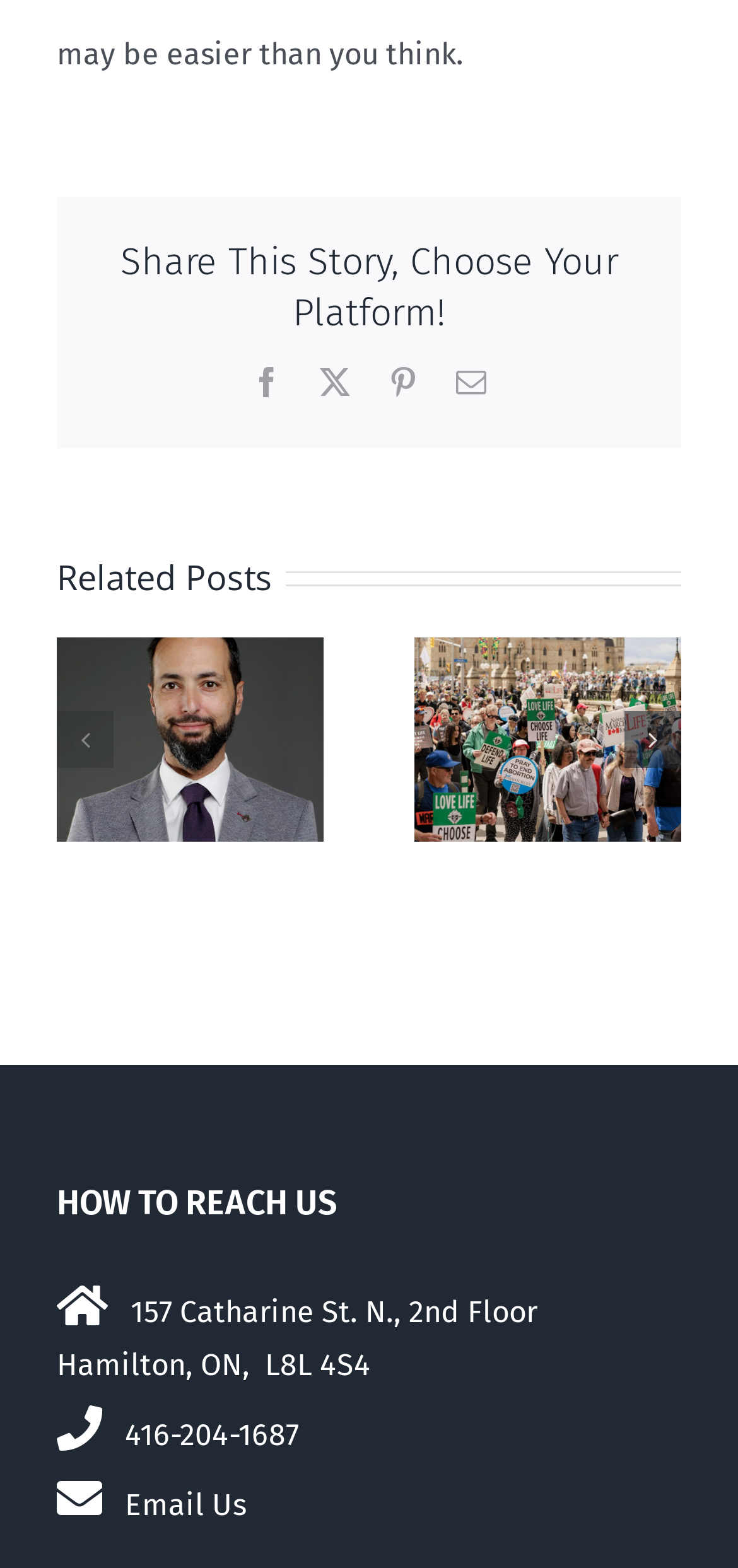Can you provide the bounding box coordinates for the element that should be clicked to implement the instruction: "Email us"?

[0.077, 0.941, 0.138, 0.97]